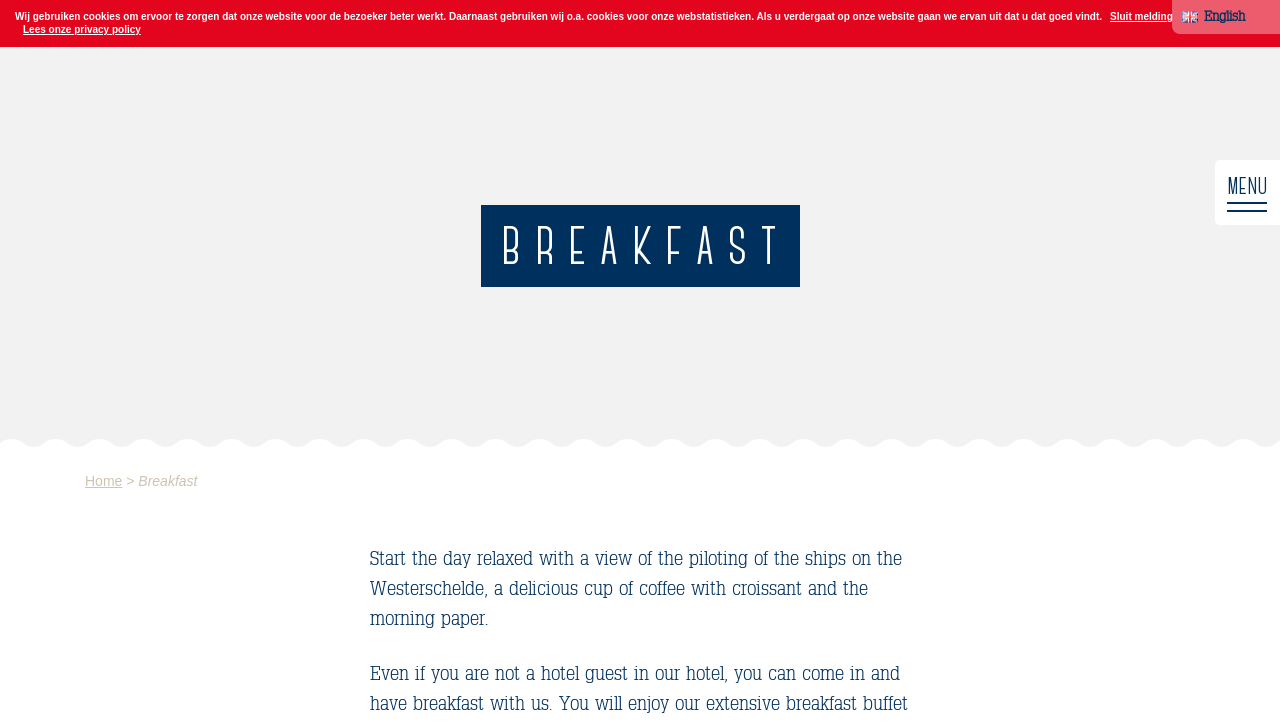Reply to the question with a single word or phrase:
What is the main theme of the webpage?

Breakfast